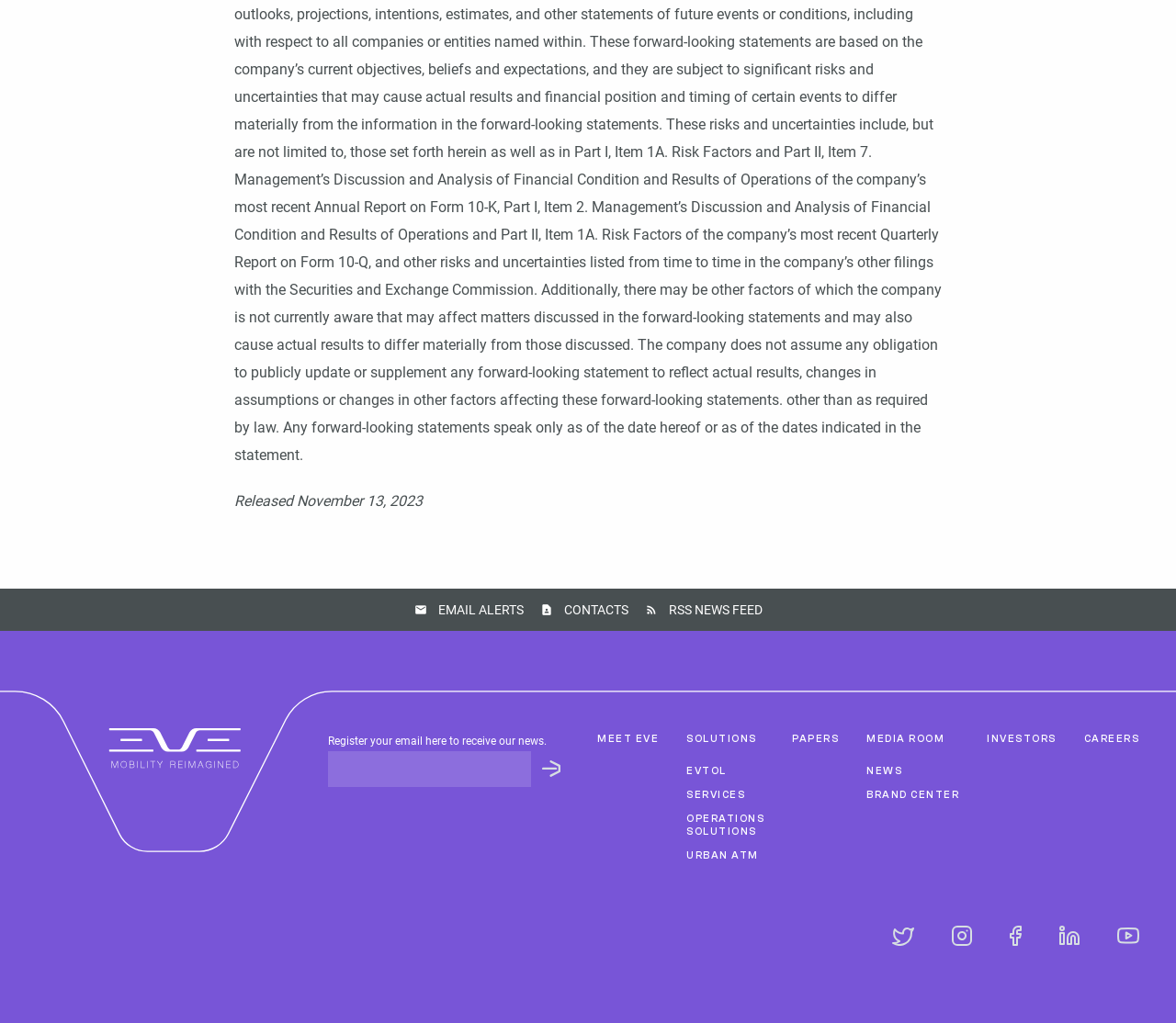Please provide a brief answer to the following inquiry using a single word or phrase:
How many social media links are present at the bottom of the webpage?

5